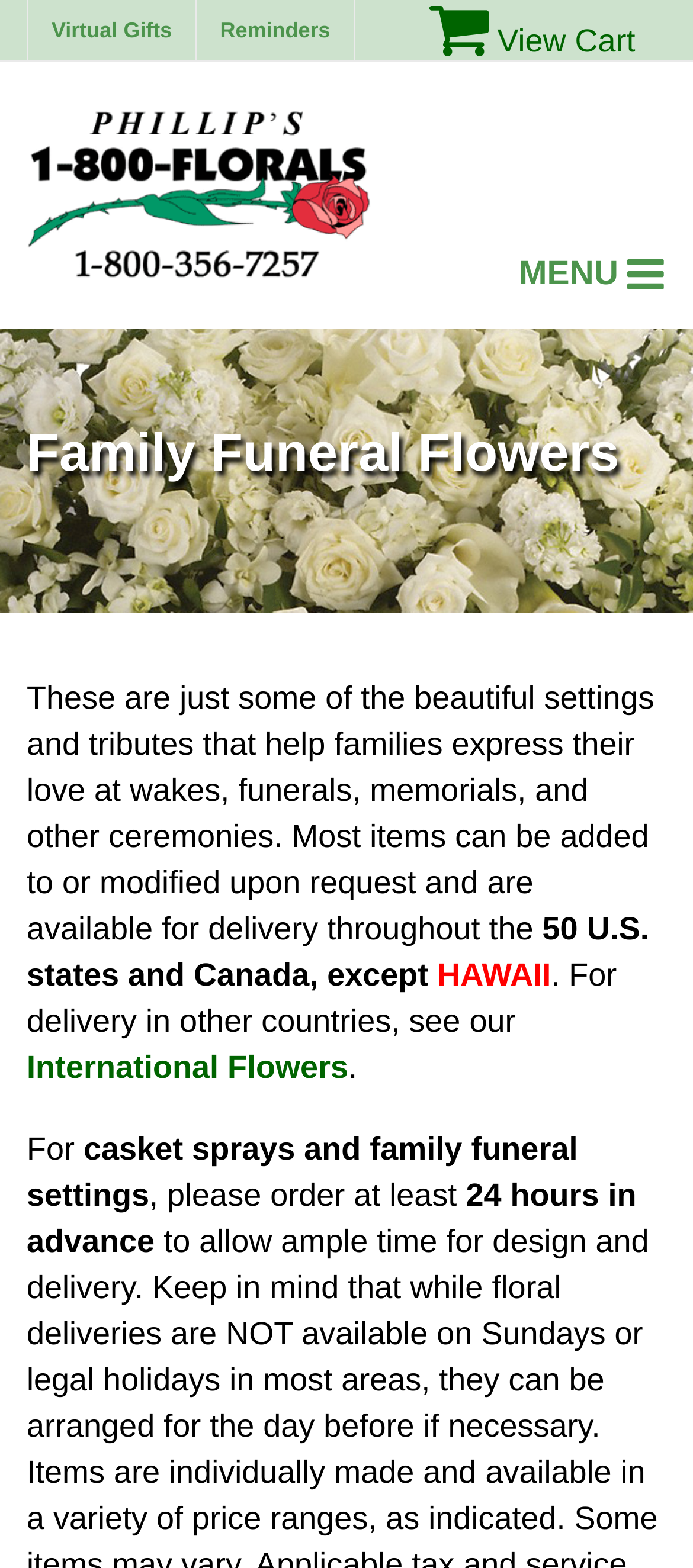What is the minimum time required to place an order for funeral settings?
Provide a detailed and extensive answer to the question.

The webpage states that for casket sprays and family funeral settings, please order at least 24 hours in advance, which suggests that the minimum time required to place an order for funeral settings is 24 hours.